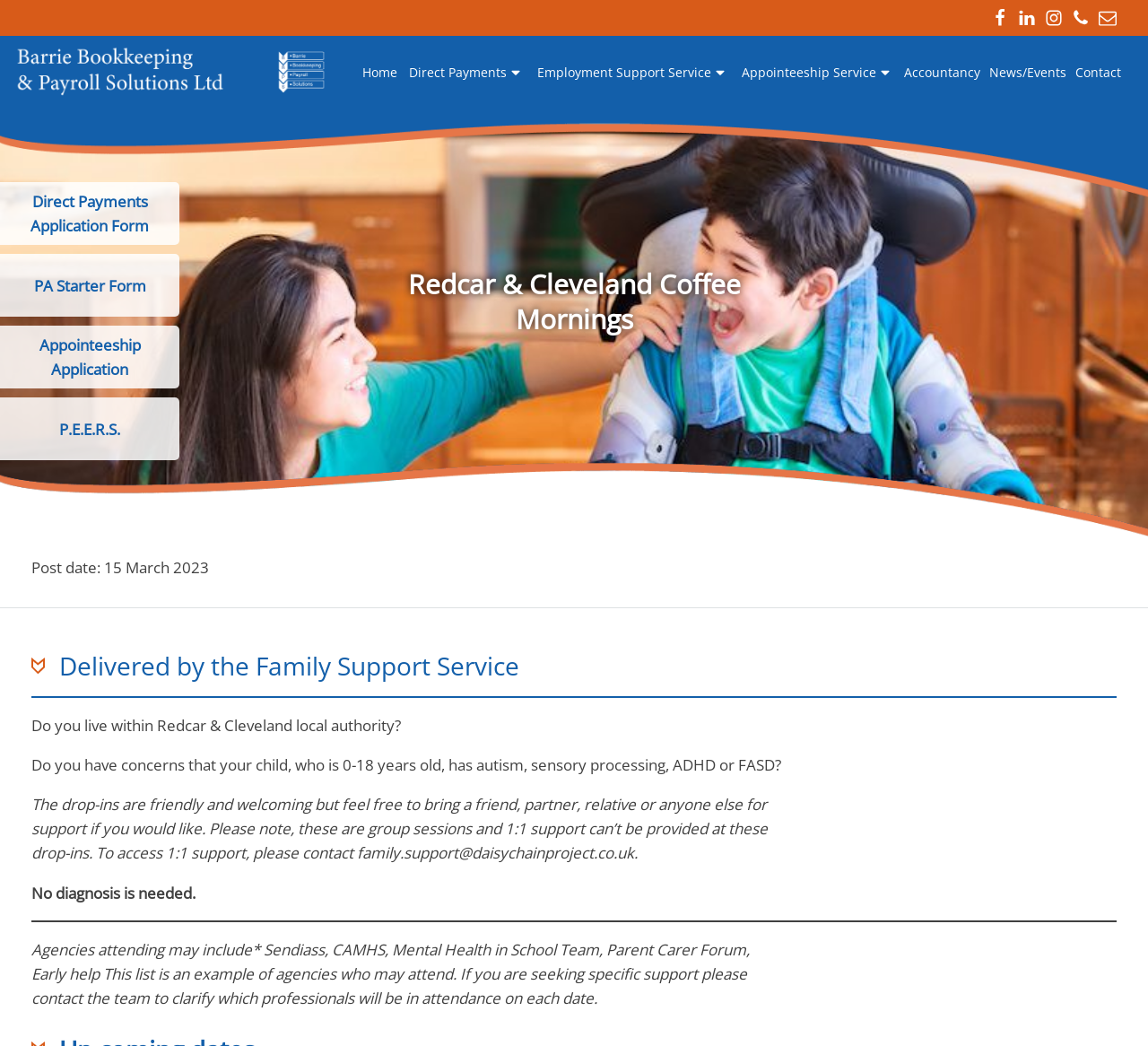Use a single word or phrase to answer the question: 
What is the purpose of the drop-ins?

Friendly and welcoming sessions